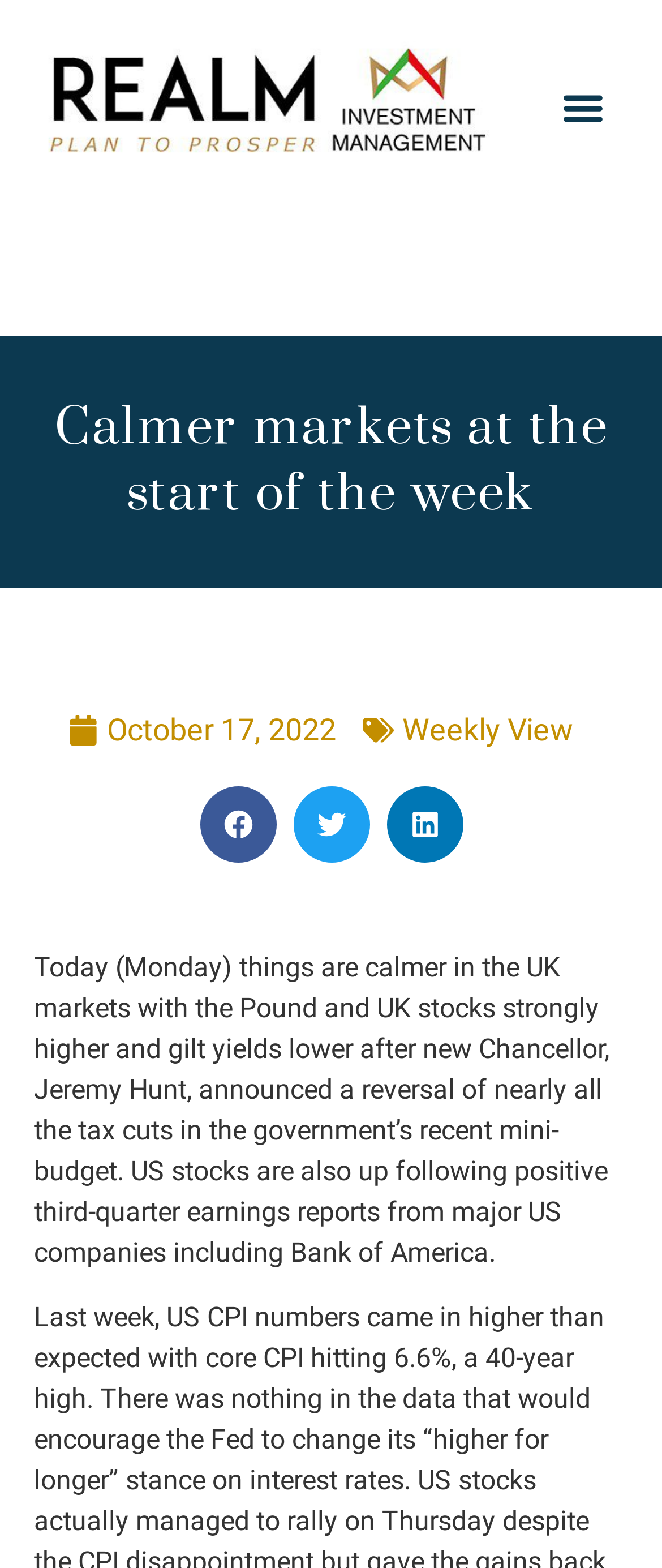Find the bounding box coordinates for the HTML element described in this sentence: "Menu". Provide the coordinates as four float numbers between 0 and 1, in the format [left, top, right, bottom].

[0.831, 0.049, 0.928, 0.089]